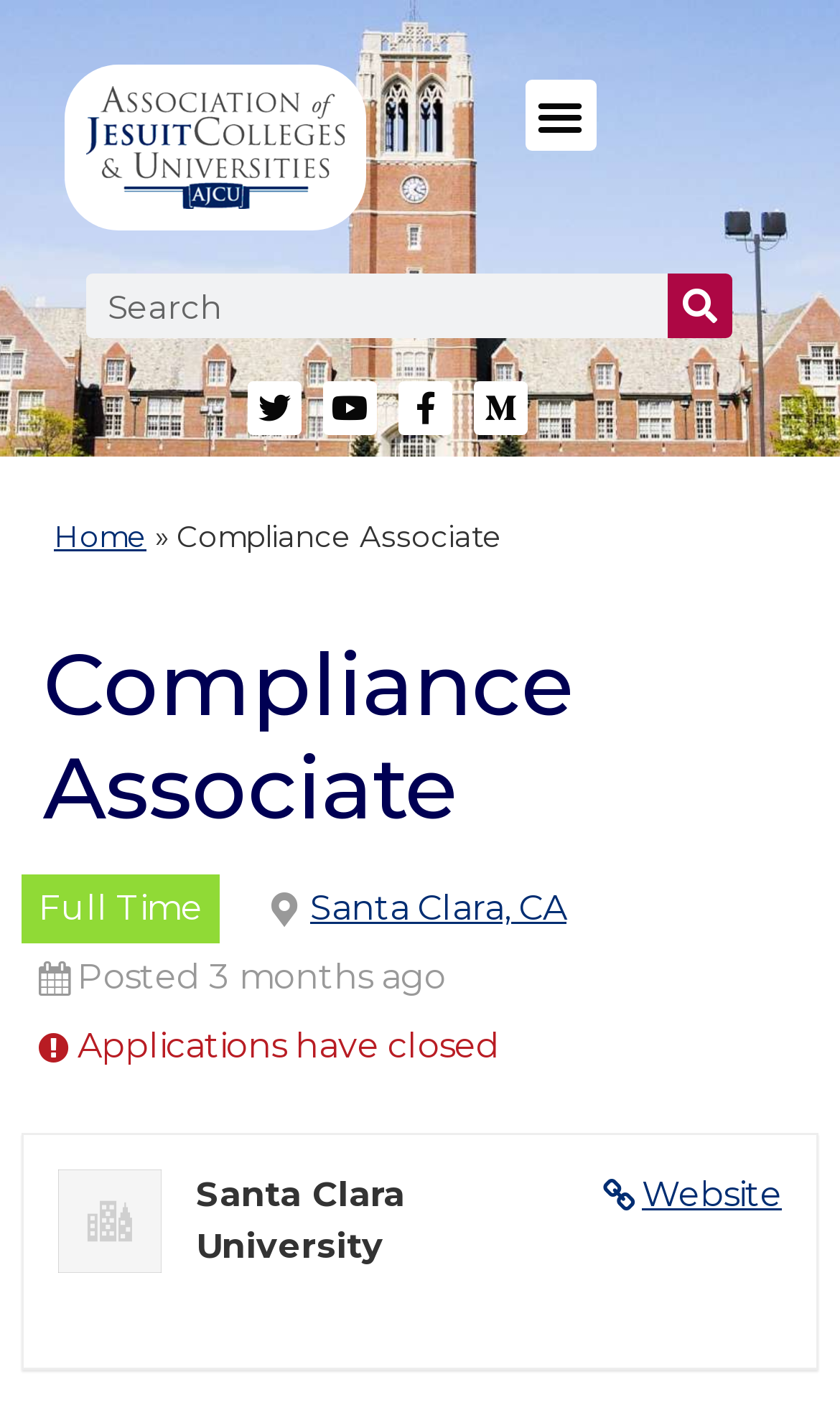Locate the bounding box coordinates of the element that needs to be clicked to carry out the instruction: "Search for a job". The coordinates should be given as four float numbers ranging from 0 to 1, i.e., [left, top, right, bottom].

[0.103, 0.195, 0.872, 0.24]